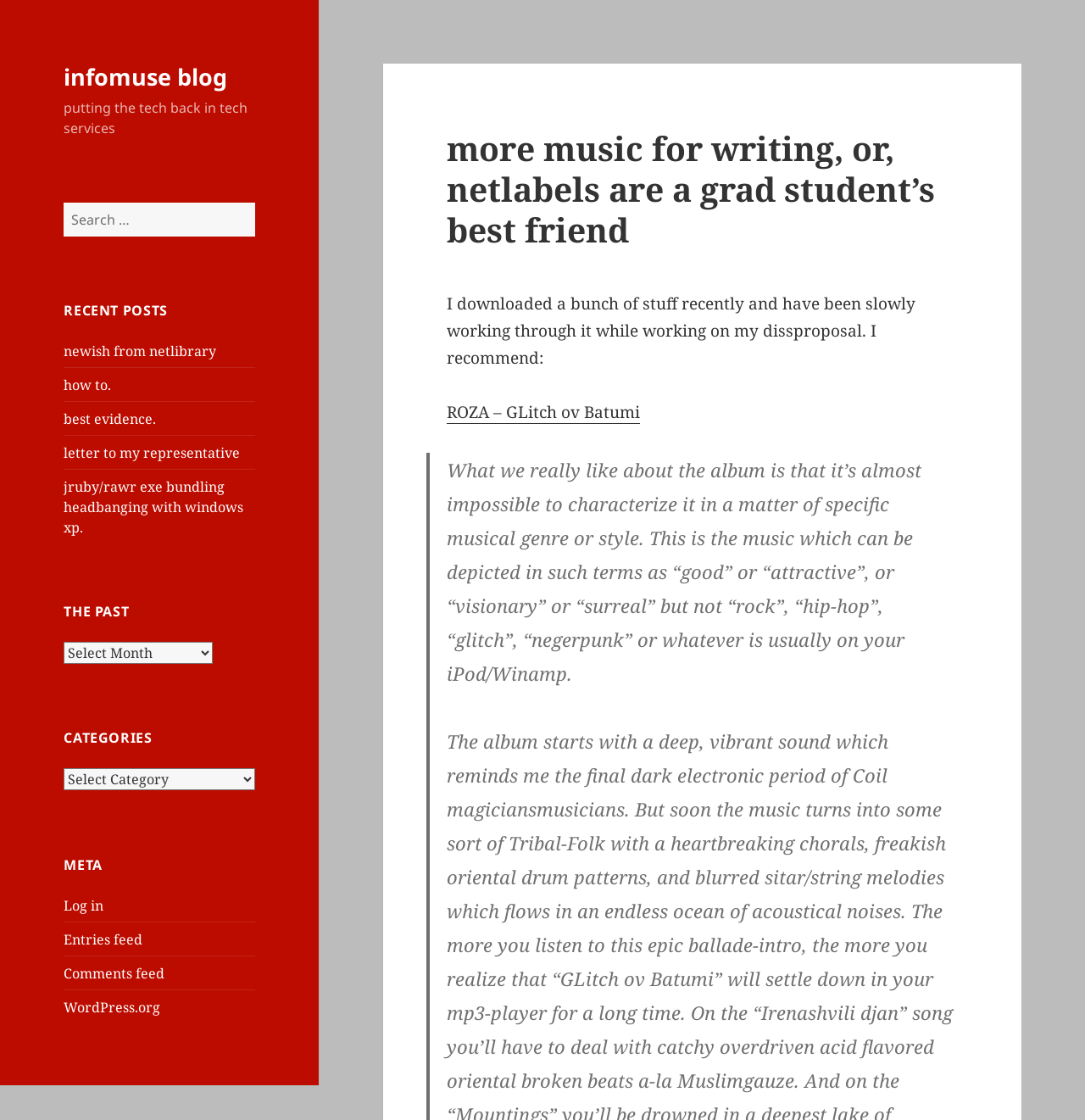Please identify the bounding box coordinates of the element I should click to complete this instruction: 'Check out the music 'ROZA – GLitch ov Batumi''. The coordinates should be given as four float numbers between 0 and 1, like this: [left, top, right, bottom].

[0.412, 0.358, 0.59, 0.378]